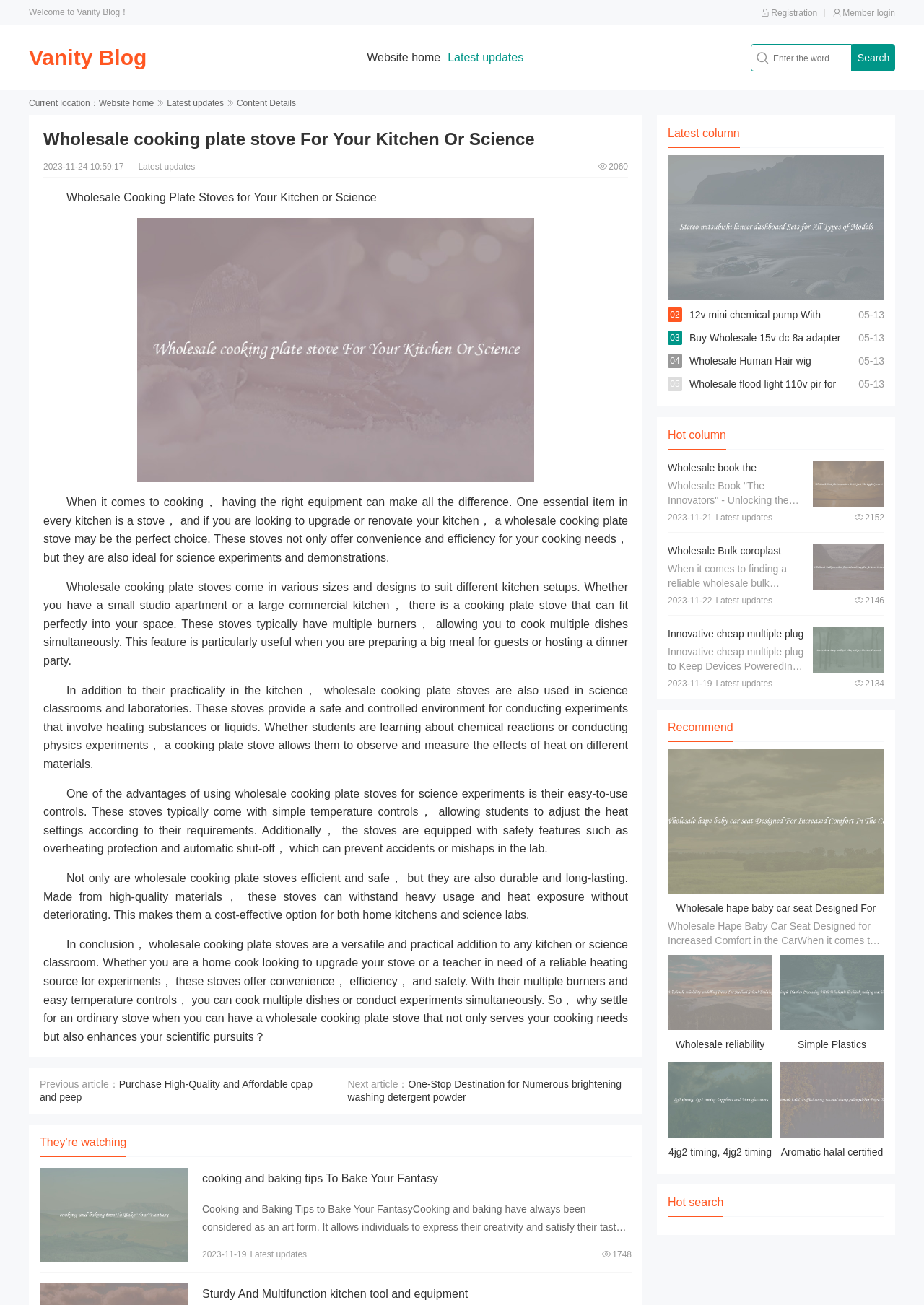Create a detailed summary of the webpage's content and design.

This webpage is a blog post titled "Wholesale Cooking Plate Stoves for Your Kitchen or Science" on the "Vanity Blog" website. At the top of the page, there is a navigation menu with links to "Registration", "Member login", "Vanity Blog", "Website home", and "Latest updates". Below the navigation menu, there is a search bar with a textbox and a "Search" button.

The main content of the page is divided into several sections. The first section is a heading that displays the title of the blog post. Below the heading, there is a paragraph of text that discusses the importance of having the right equipment in the kitchen, specifically a stove. The text also mentions that wholesale cooking plate stoves can be used in science experiments and demonstrations.

The next section is an image of a cooking plate stove, followed by several paragraphs of text that discuss the features and benefits of wholesale cooking plate stoves. The text explains that these stoves come in various sizes and designs, have multiple burners, and are easy to use and clean. They are also durable and long-lasting, making them a cost-effective option for both home kitchens and science labs.

Below the main content, there are several links to related articles, including "Purchase High-Quality and Affordable cpap and peep", "One-Stop Destination for Numerous brightening washing detergent powder", and "Cooking and Baking Tips to Bake Your Fantasy". There are also several links to other blog posts, including "Sturdy And Multifunction kitchen tool and equipment", "12v mini chemical pump With Unsurpassed Efficient Outputs", and "Wholesale Human Hair wig peruvian hair lace For Discreteness".

On the right side of the page, there is a column with several sections, including "Latest column", "Hot column", and "Recommend". Each section contains links to other blog posts, including "Wholesale book the innovators With Just The Right Content", "Wholesale Bulk coroplast fluted board Supplier At Low Prices", and "Innovative cheap multiple plug to Keep Devices Powered". There are also several images and links to view more details about each post.

At the bottom of the page, there are several more links to other blog posts, including "Wholesale hape baby car seat Designed For Increased Comfort In The Car", "Wholesale reliability modelling Items For Medical School Training", and "Simple Plastics Processing With Wholesale liteblock making machine".